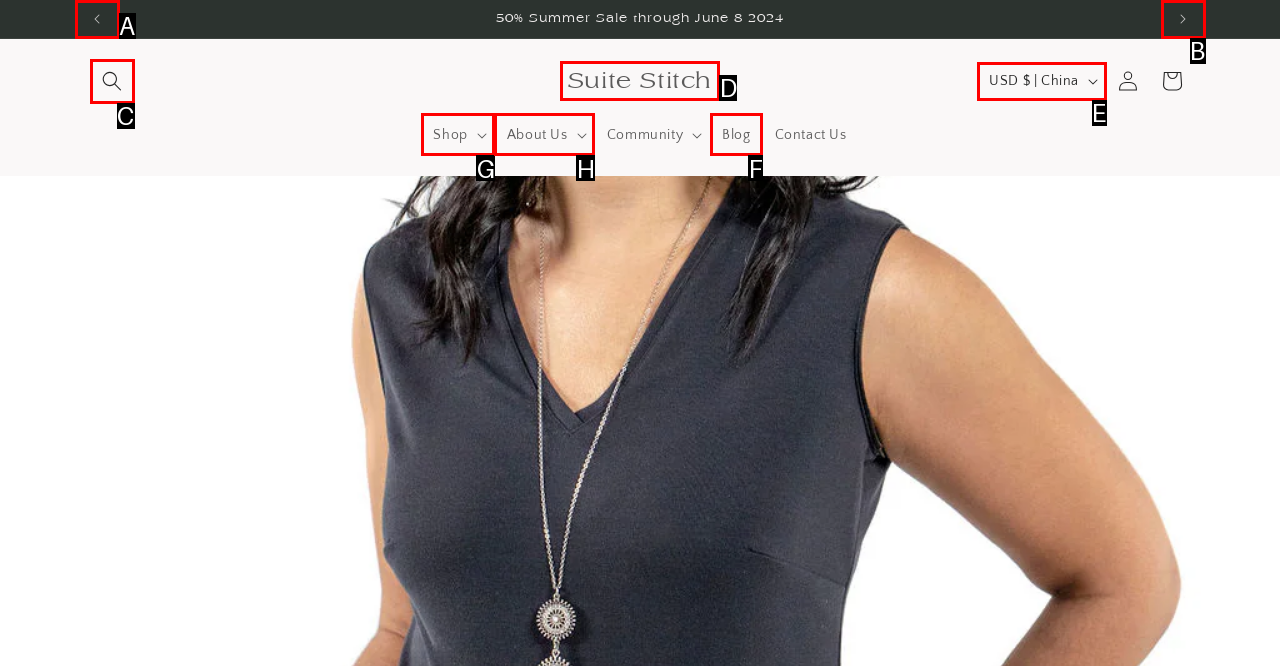Provide the letter of the HTML element that you need to click on to perform the task: Read the blog.
Answer with the letter corresponding to the correct option.

F